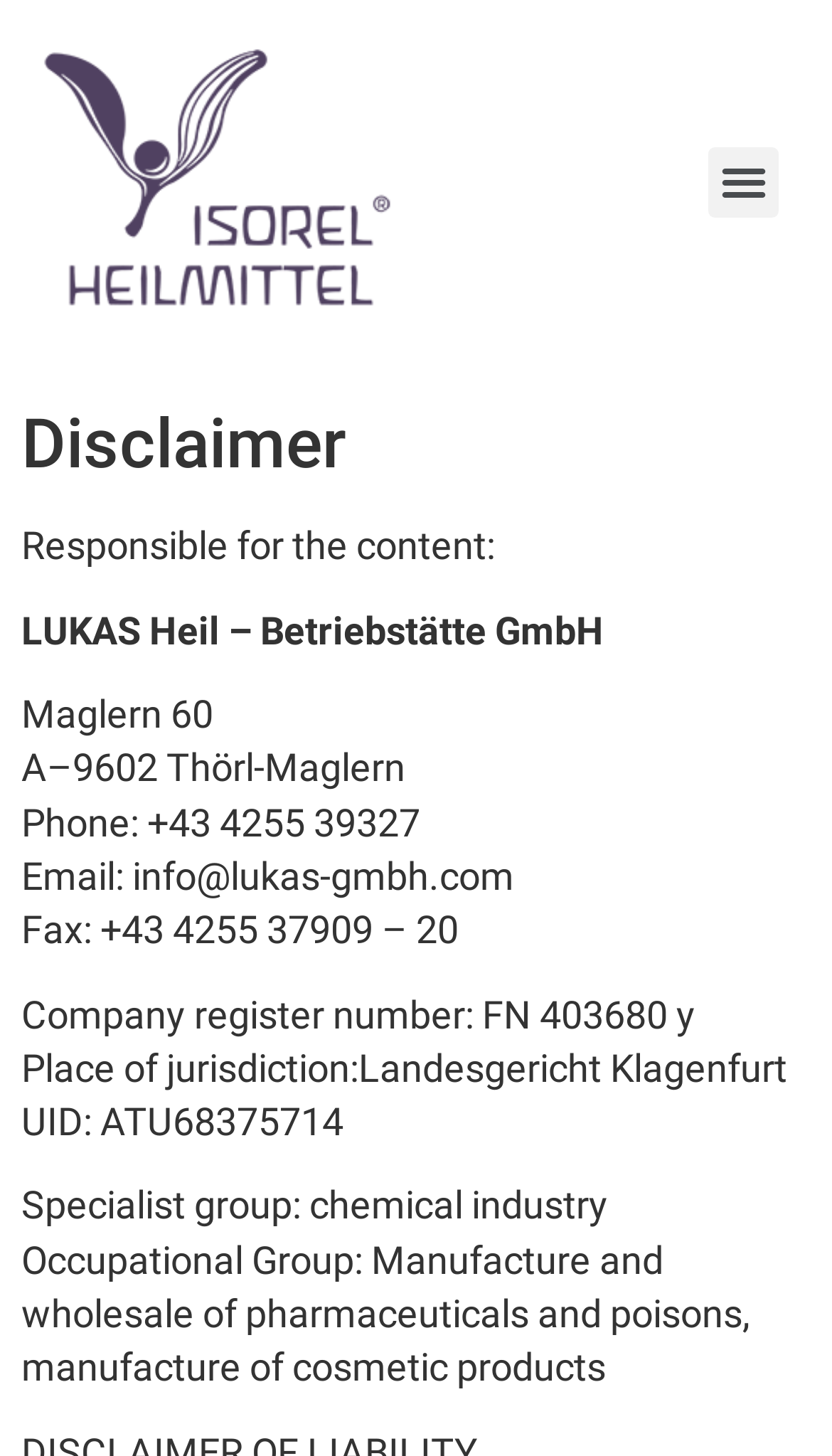Using the element description provided, determine the bounding box coordinates in the format (top-left x, top-left y, bottom-right x, bottom-right y). Ensure that all values are floating point numbers between 0 and 1. Element description: Menu

[0.851, 0.101, 0.936, 0.149]